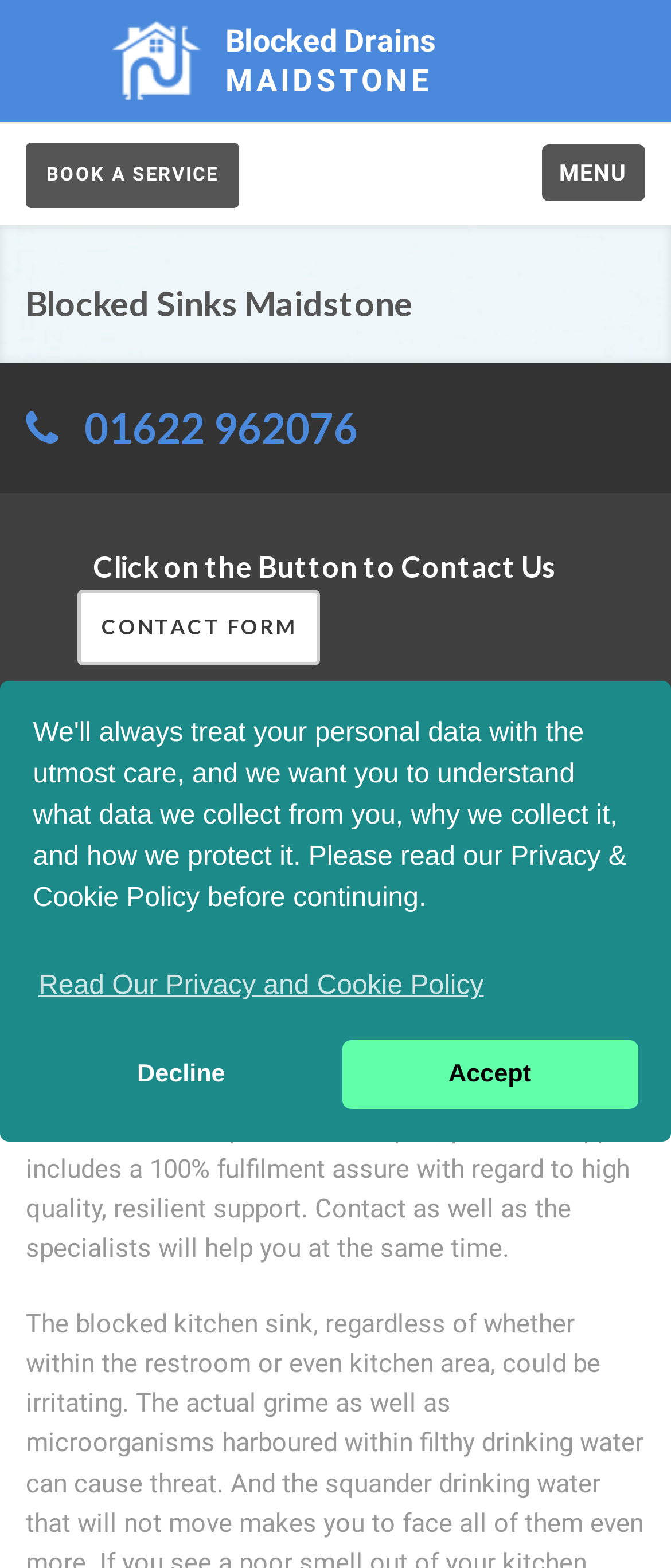Please reply with a single word or brief phrase to the question: 
What is the issue being addressed?

Blocked sinks